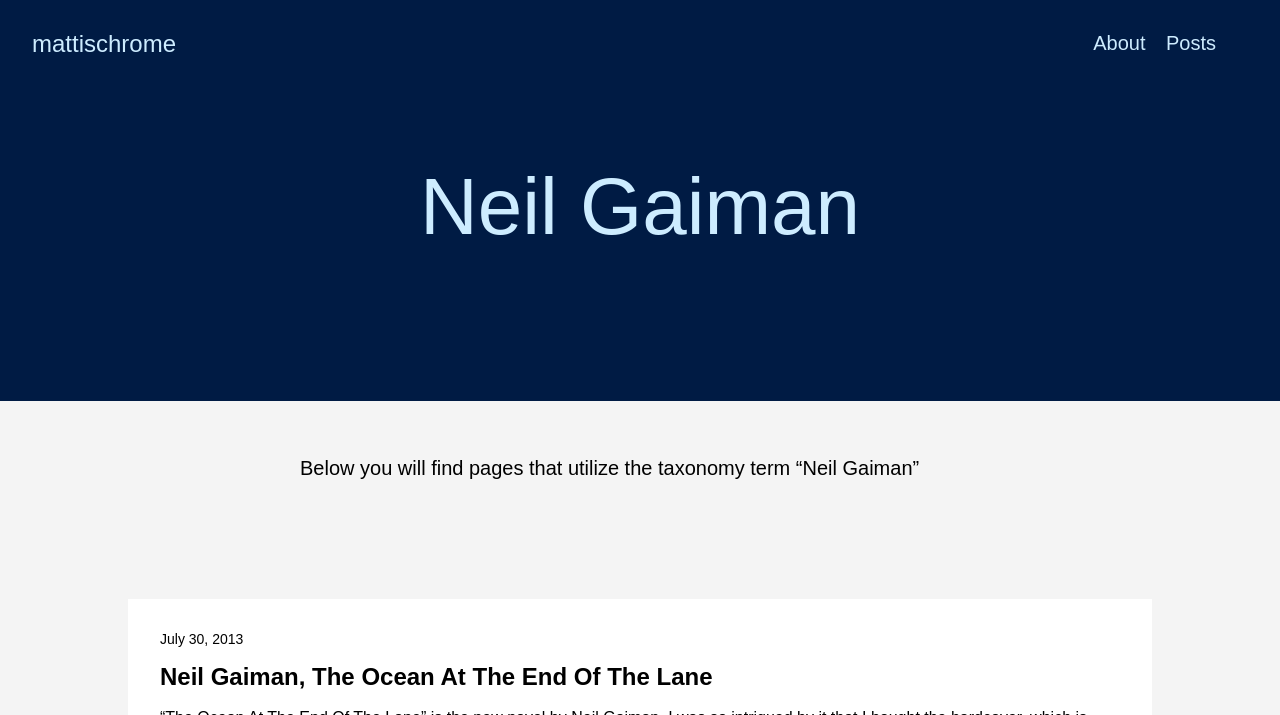How many articles are listed on this webpage?
Look at the screenshot and respond with one word or a short phrase.

1